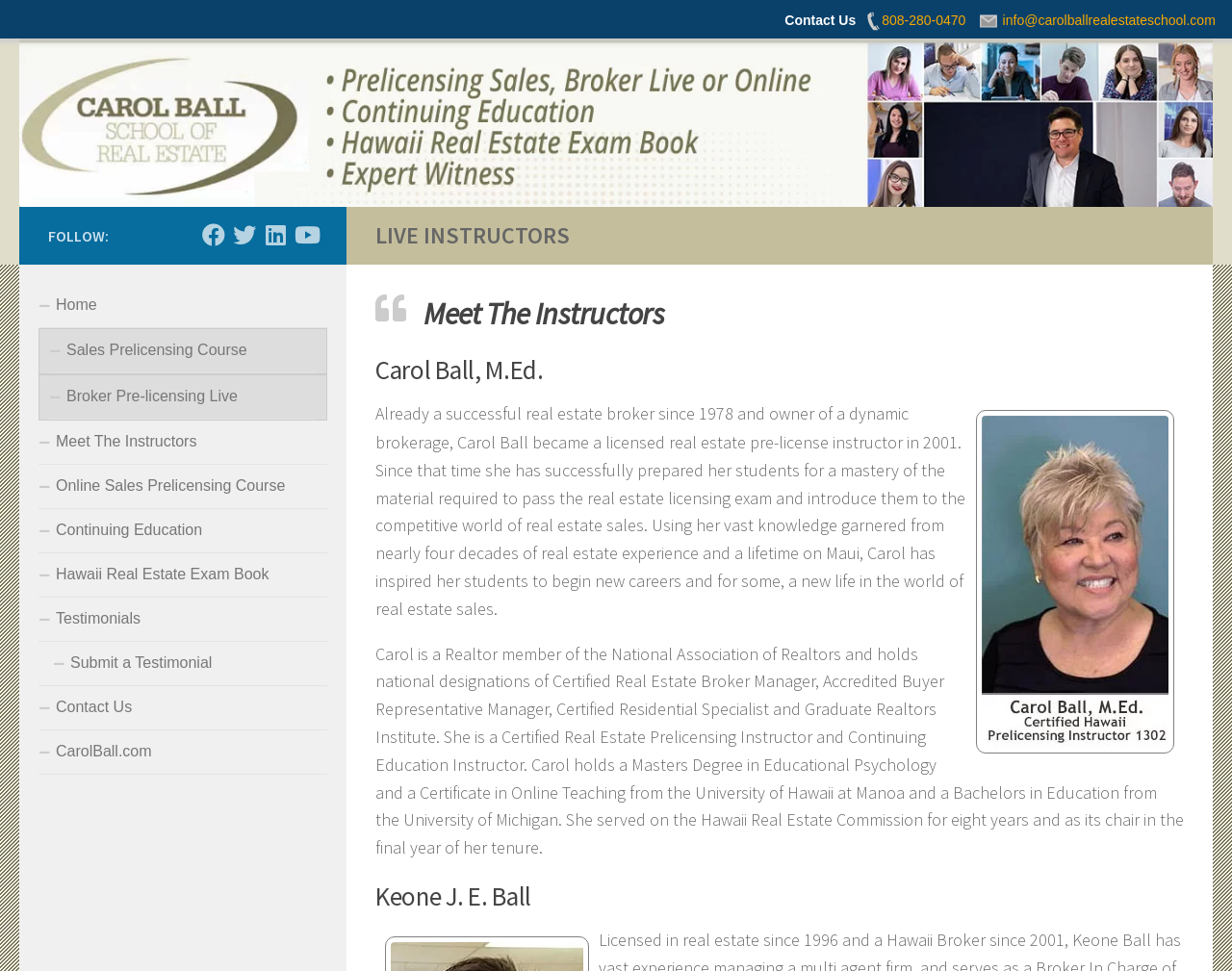Using details from the image, please answer the following question comprehensively:
What is the name of the other instructor?

I found the name of the other instructor by reading the bio section, where there is a heading with the name 'Keone J. E. Ball'.